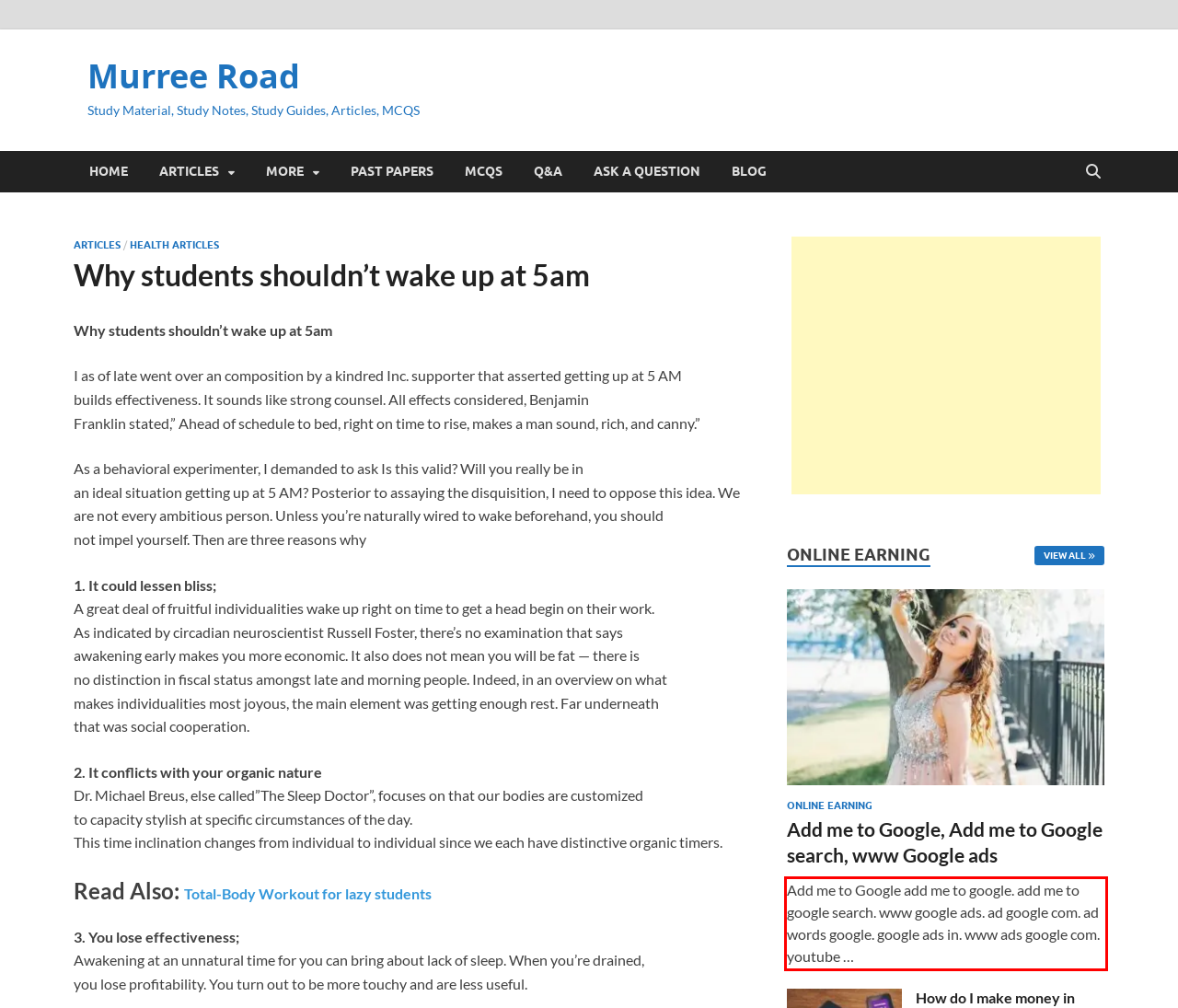View the screenshot of the webpage and identify the UI element surrounded by a red bounding box. Extract the text contained within this red bounding box.

Add me to Google add me to google. add me to google search. www google ads. ad google com. ad words google. google ads in. www ads google com. youtube …